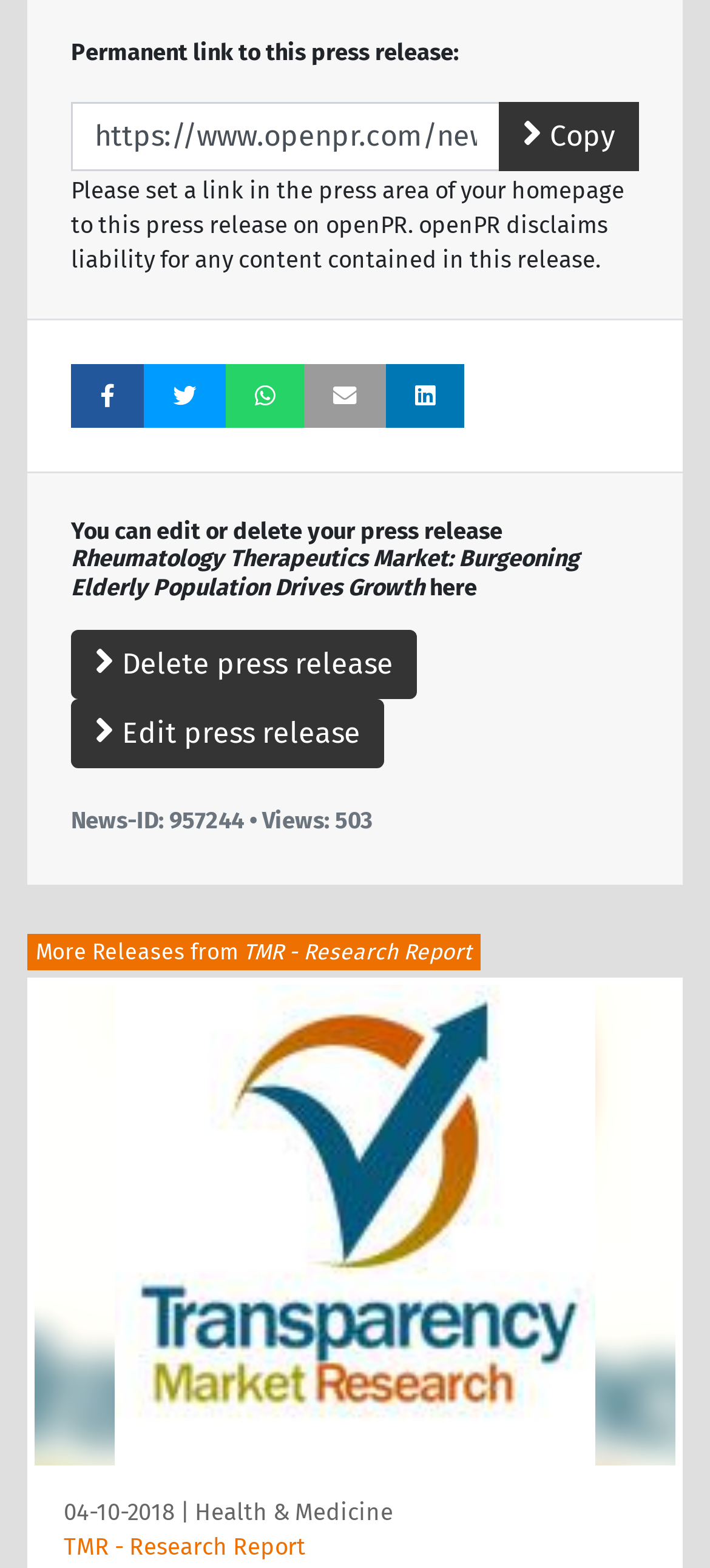Based on the element description: "Health & Medicine", identify the UI element and provide its bounding box coordinates. Use four float numbers between 0 and 1, [left, top, right, bottom].

[0.274, 0.956, 0.554, 0.973]